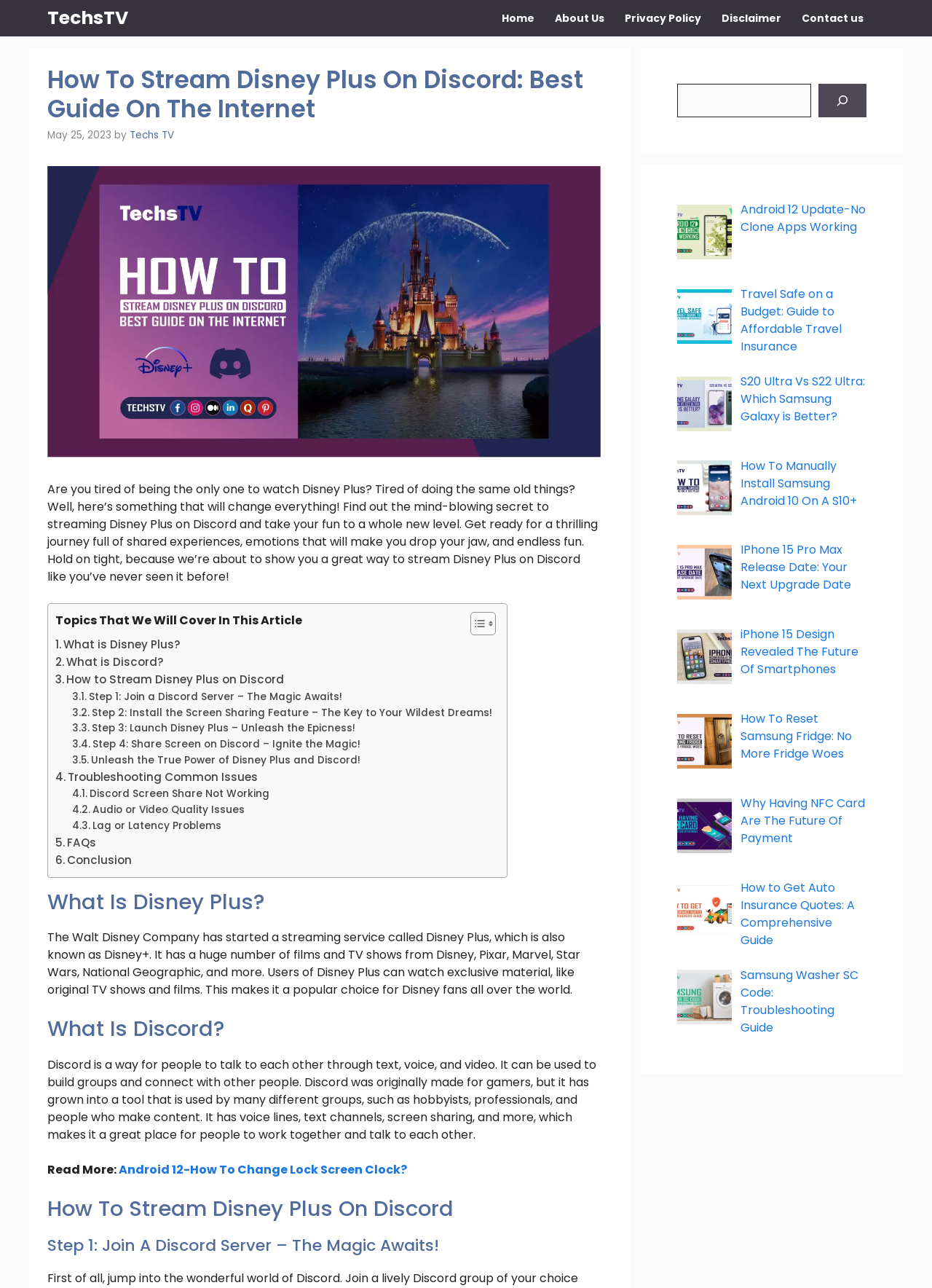Locate the bounding box coordinates of the clickable region necessary to complete the following instruction: "Toggle the table of content". Provide the coordinates in the format of four float numbers between 0 and 1, i.e., [left, top, right, bottom].

[0.493, 0.474, 0.528, 0.494]